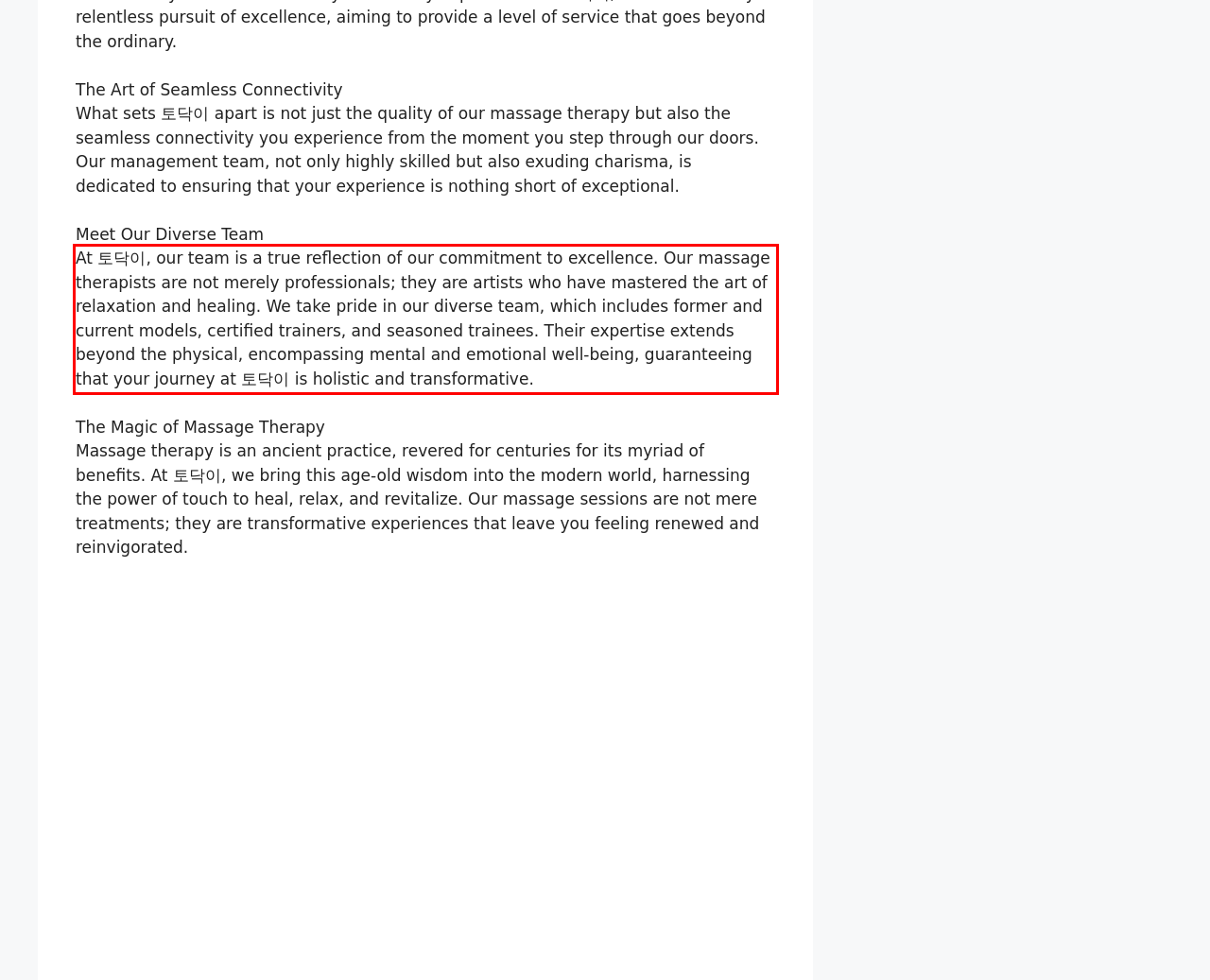In the given screenshot, locate the red bounding box and extract the text content from within it.

At 토닥이, our team is a true reflection of our commitment to excellence. Our massage therapists are not merely professionals; they are artists who have mastered the art of relaxation and healing. We take pride in our diverse team, which includes former and current models, certified trainers, and seasoned trainees. Their expertise extends beyond the physical, encompassing mental and emotional well-being, guaranteeing that your journey at 토닥이 is holistic and transformative.